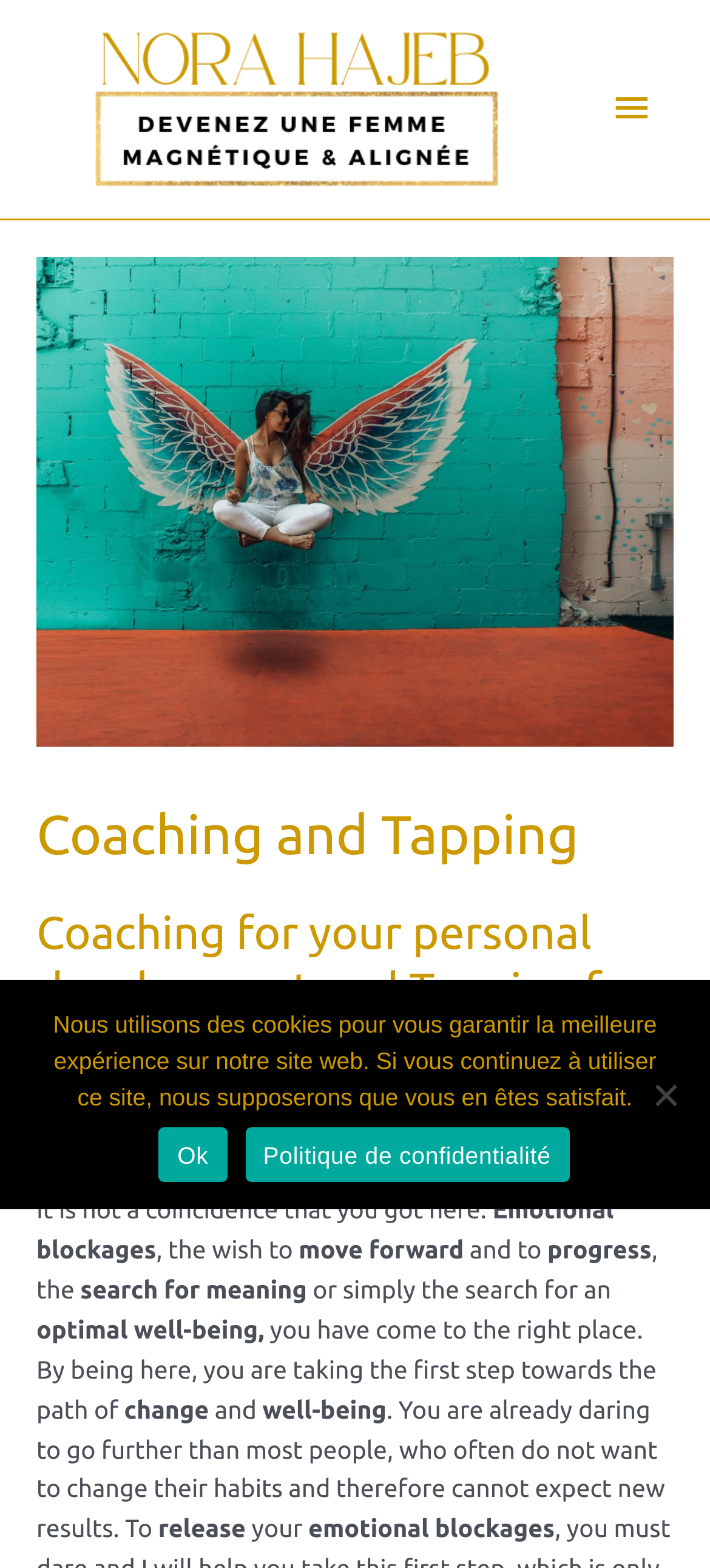Generate a thorough description of the webpage.

The webpage is about Nora Hajeb, a private personal coach who uses EFT and Tapping methods for personal development and well-being. At the top left of the page, there is a link and an image of Nora Hajeb. 

On the top right, there is a main menu button that expands to reveal a header section with an image and a heading that reads "Coaching and Tapping". Below this, there is a subheading that says "Coaching for your personal development and Tapping for your well-being!".

The main content of the page starts with a welcome message, followed by a series of paragraphs that discuss emotional blockages, the desire to move forward, and the search for meaning and optimal well-being. The text emphasizes the importance of taking the first step towards change and well-being.

At the bottom of the page, there is a cookie notice dialog box that informs users about the use of cookies on the website. The dialog box contains links to learn more about the cookie policy and to accept or decline the use of cookies.